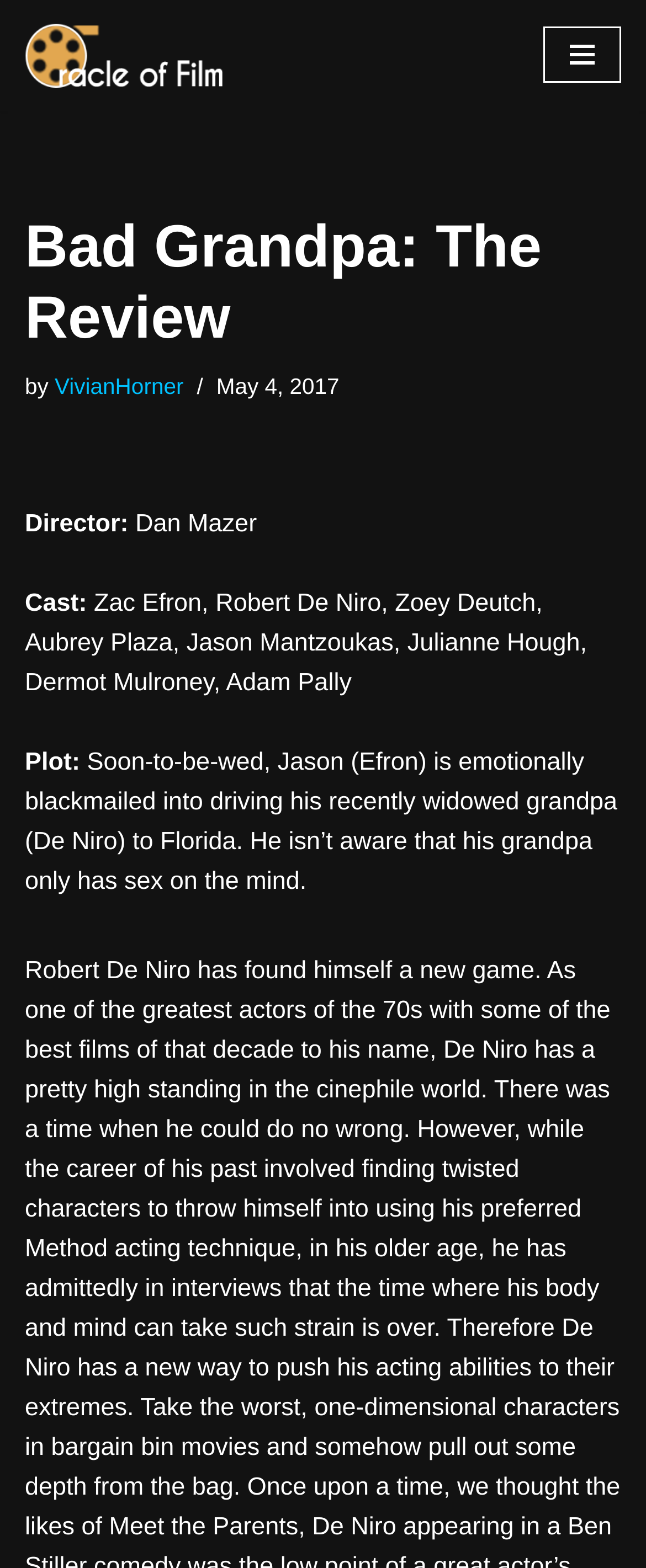Answer the following inquiry with a single word or phrase:
Who is the director of the movie?

Dan Mazer